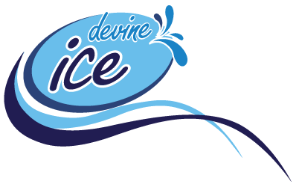Write a descriptive caption for the image, covering all notable aspects.

The image features the logo of "Devine Ice," a brand that likely emphasizes pure and gourmet ice products. The design incorporates a visually pleasing blend of blue tones, suggesting freshness and coolness. The word "ice" is prominently displayed in a stylish font, accompanied by a playful splash graphic, which enhances the theme of refreshment and vitality. The overall aesthetic of the logo conveys a sense of quality and enjoyment, making it appealing to potential customers interested in gourmet ice offerings.